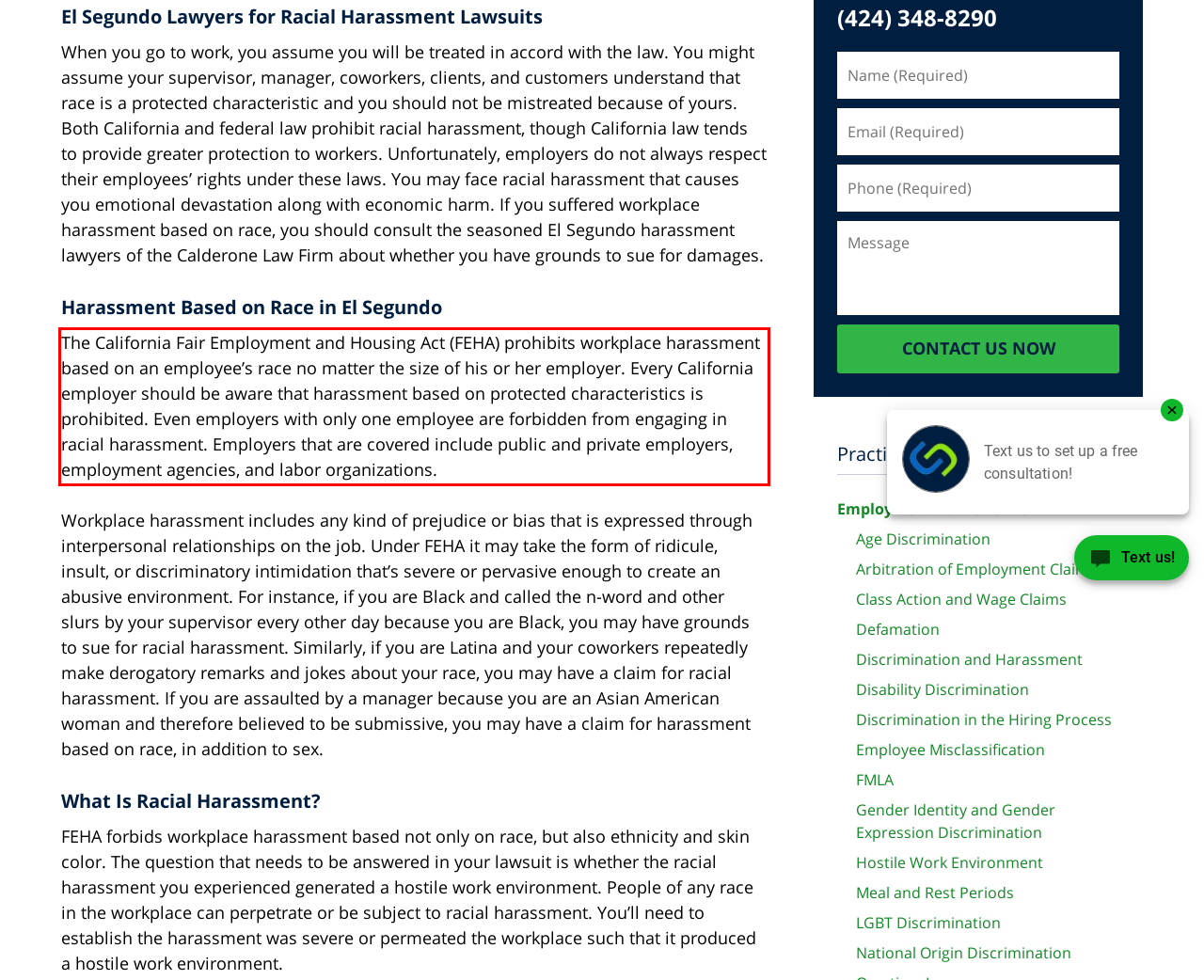Please analyze the screenshot of a webpage and extract the text content within the red bounding box using OCR.

The California Fair Employment and Housing Act (FEHA) prohibits workplace harassment based on an employee’s race no matter the size of his or her employer. Every California employer should be aware that harassment based on protected characteristics is prohibited. Even employers with only one employee are forbidden from engaging in racial harassment. Employers that are covered include public and private employers, employment agencies, and labor organizations.